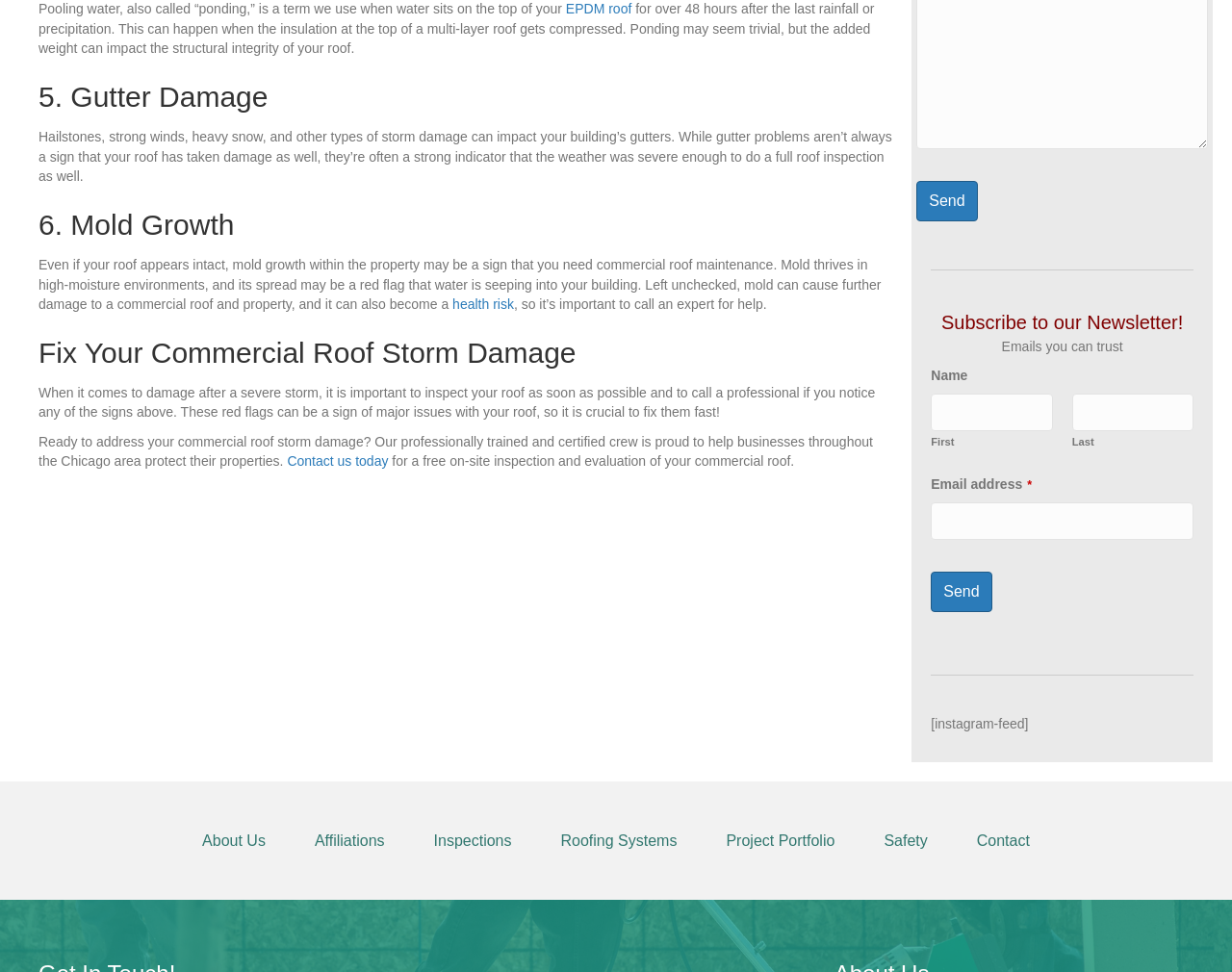Determine the coordinates of the bounding box for the clickable area needed to execute this instruction: "Click the 'Send' button".

[0.744, 0.186, 0.793, 0.228]